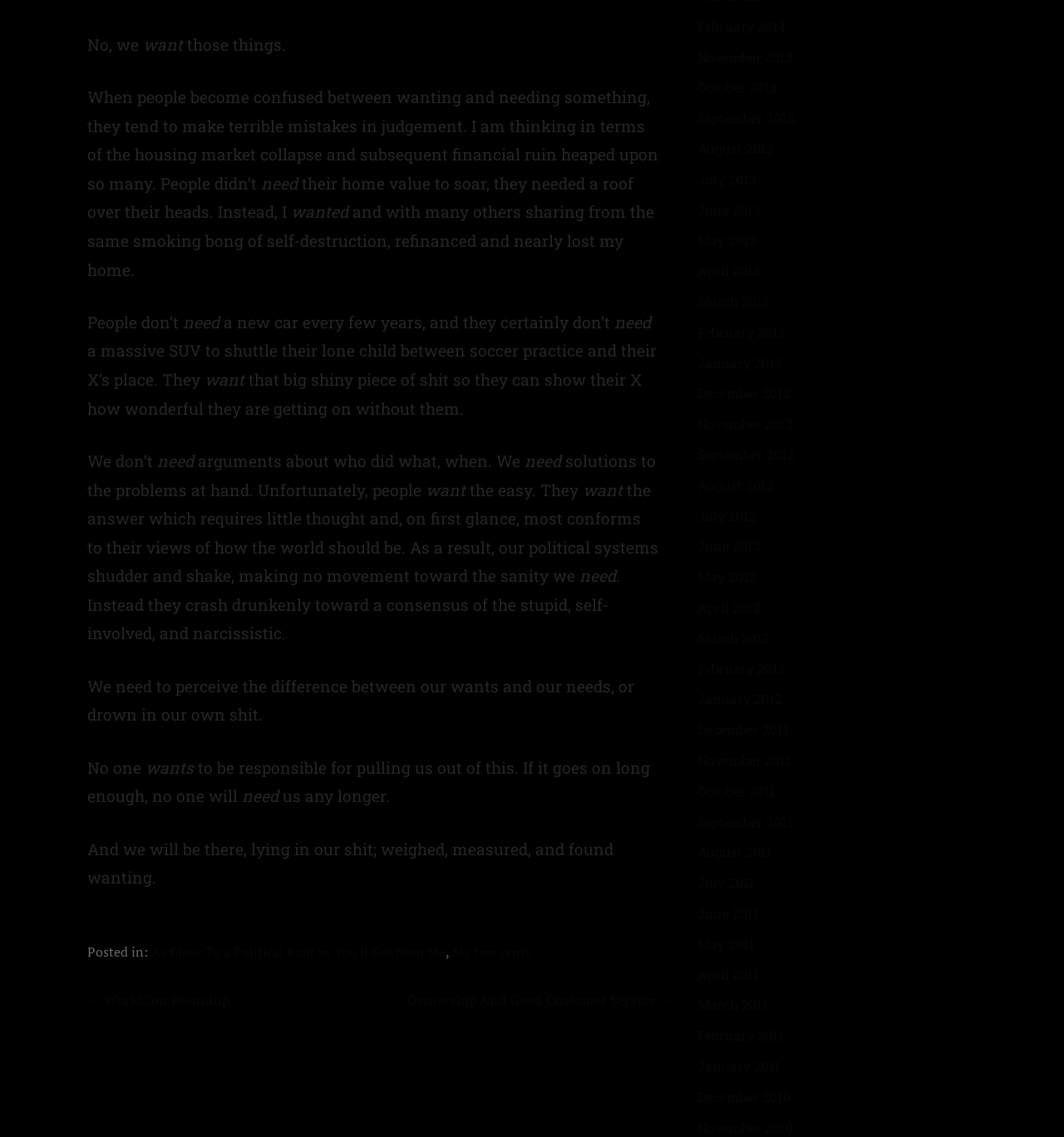Determine the bounding box coordinates in the format (top-left x, top-left y, bottom-right x, bottom-right y). Ensure all values are floating point numbers between 0 and 1. Identify the bounding box of the UI element described by: December 2011

[0.655, 0.634, 0.741, 0.649]